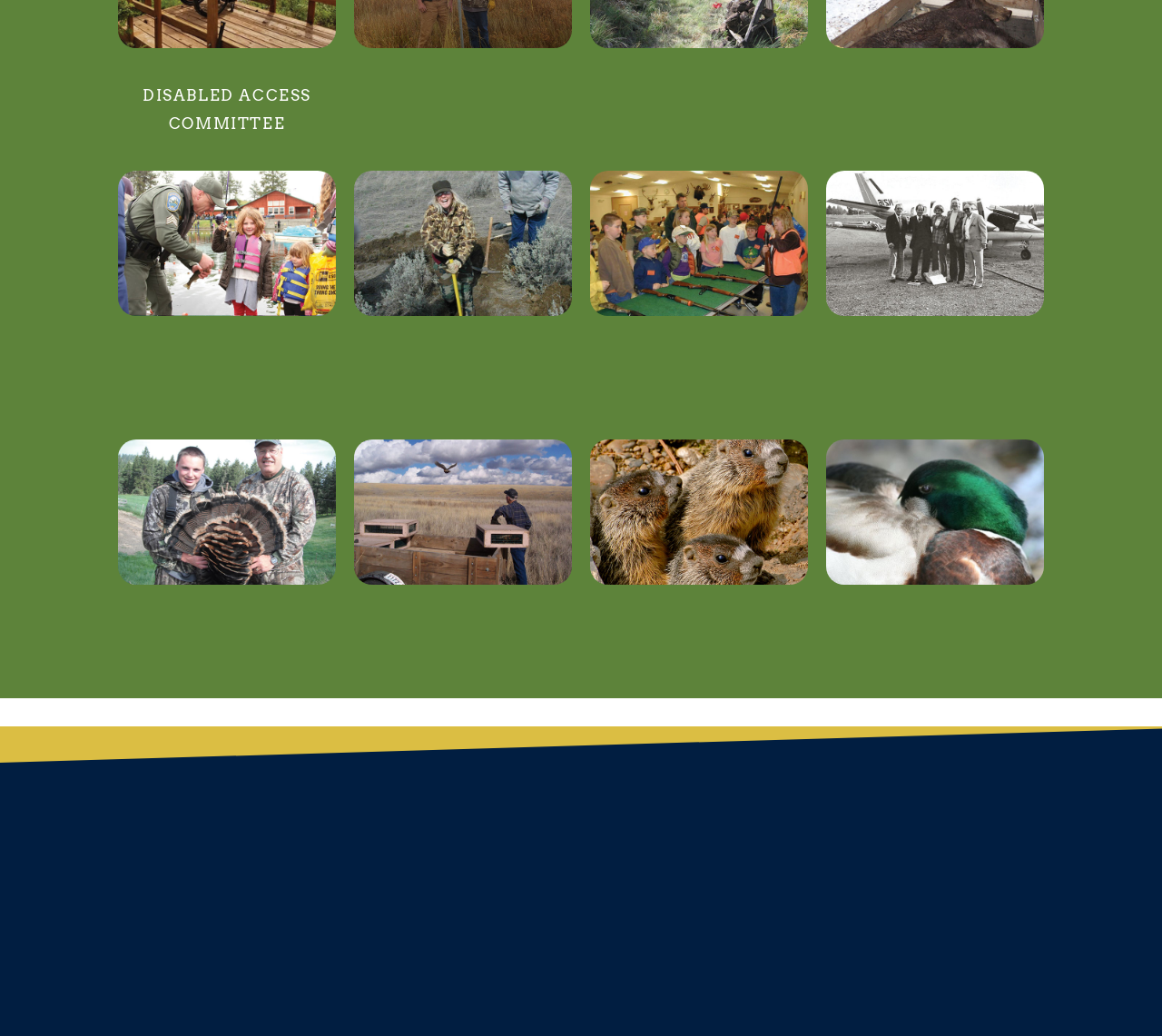Give a one-word or short phrase answer to the question: 
What is the theme of the webpage?

Wildlife/Hunting